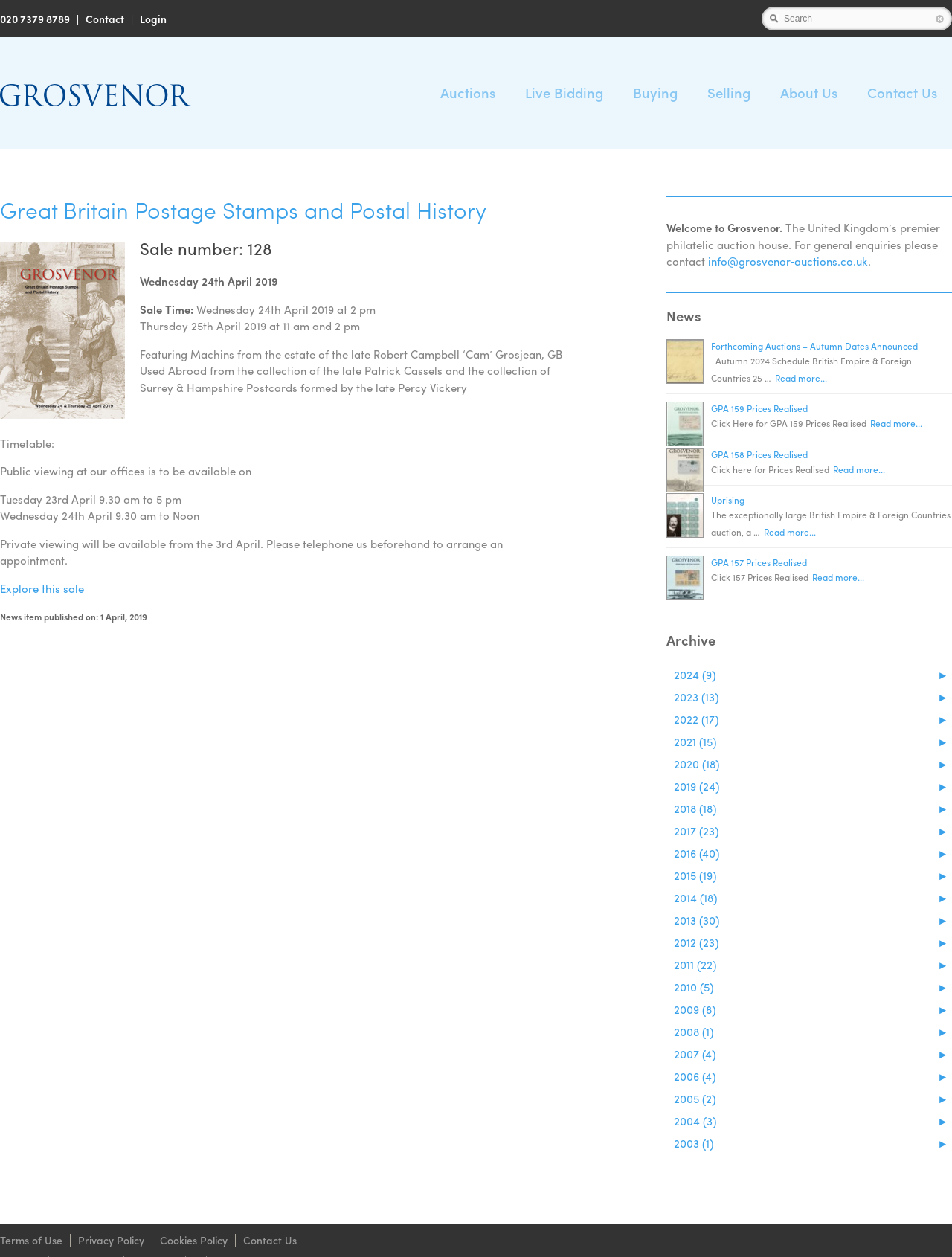Describe the entire webpage, focusing on both content and design.

This webpage is about Grosvenor Philatelic Auctions, a premier philatelic auction house in the United Kingdom. At the top of the page, there is a navigation menu with links to "Contact", "Login", and a search bar. Below the navigation menu, there is a logo of Grosvenor Philatelic Auctions, accompanied by a link to the homepage.

The main content of the page is divided into two sections. The left section is dedicated to a specific auction, Sale number 128, which took place on Wednesday, 24th April 2019. The auction features Machins from the estate of the late Robert Campbell ‘Cam’ Grosjean, GB Used Abroad from the collection of the late Patrick Cassels, and the collection of Surrey & Hampshire Postcards formed by the late Percy Vickery. The section provides details about the sale, including the sale time, public viewing, and private viewing arrangements.

The right section of the page is a news feed, featuring several news articles and announcements from Grosvenor Philatelic Auctions. The articles are accompanied by images and have links to read more. The news items include forthcoming auction dates, prices realized for past auctions, and other philatelic-related news. There is also an archive section, which provides links to news articles from previous years, dating back to 2010.

At the bottom of the page, there is a welcome message and a brief introduction to Grosvenor Philatelic Auctions, along with a contact email address.